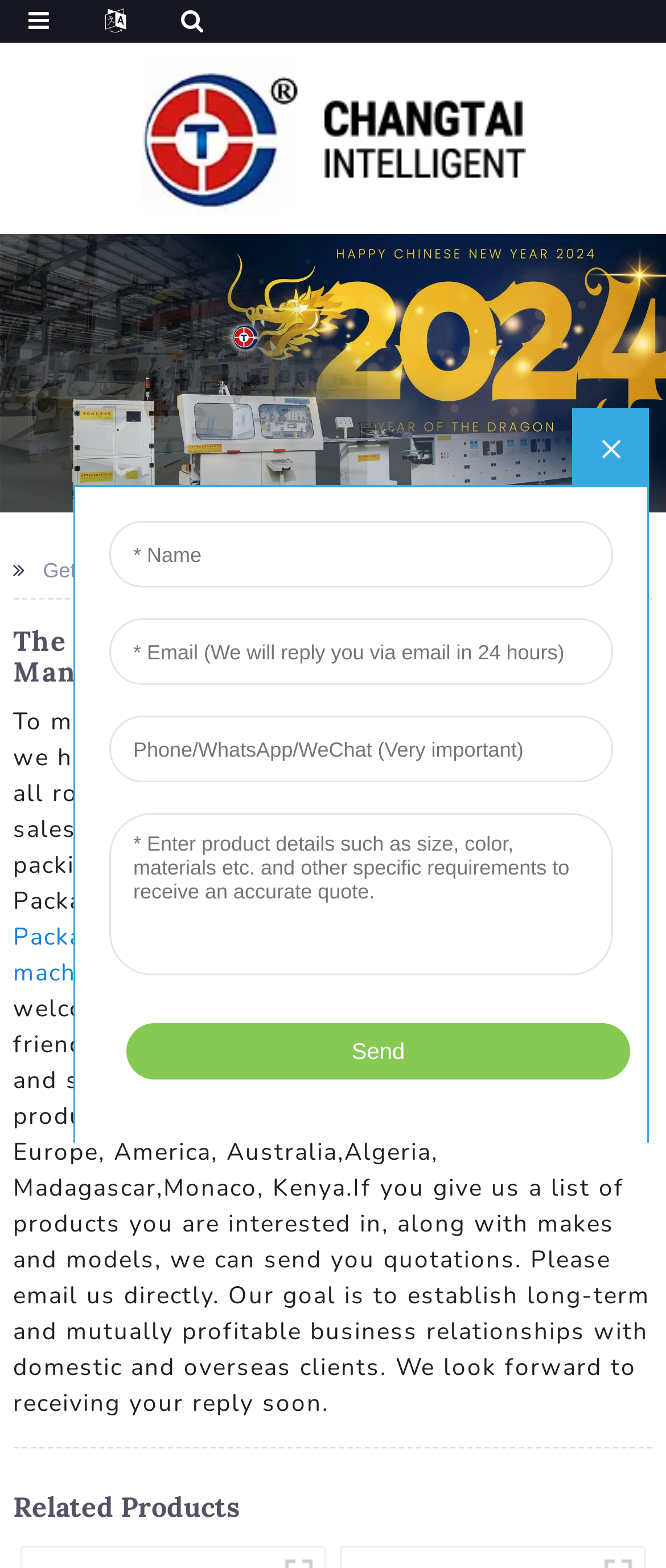Could you find the bounding box coordinates of the clickable area to complete this instruction: "Click the logo of Chengdu Changtai"?

[0.212, 0.078, 0.788, 0.096]